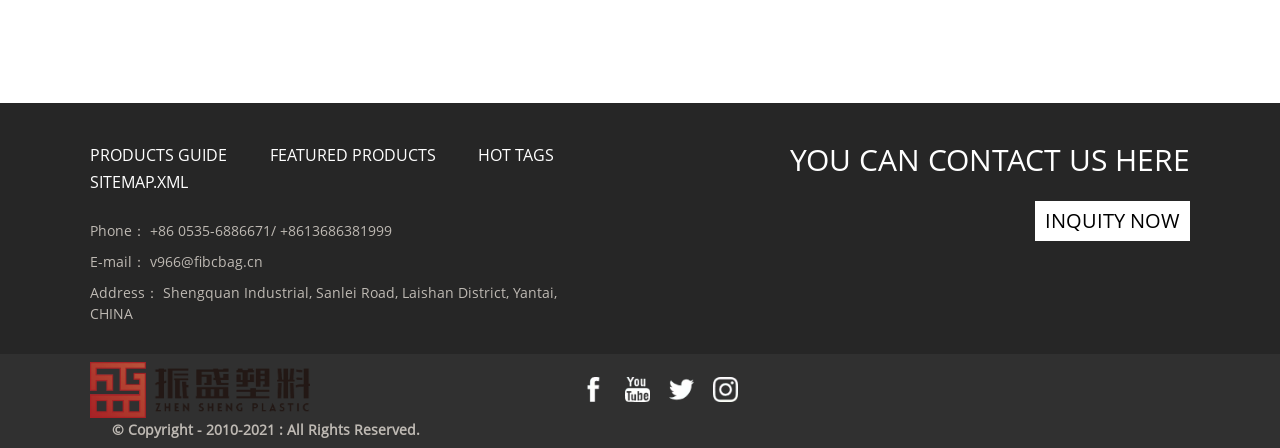Can you specify the bounding box coordinates for the region that should be clicked to fulfill this instruction: "Click on INQUITY NOW".

[0.809, 0.448, 0.93, 0.537]